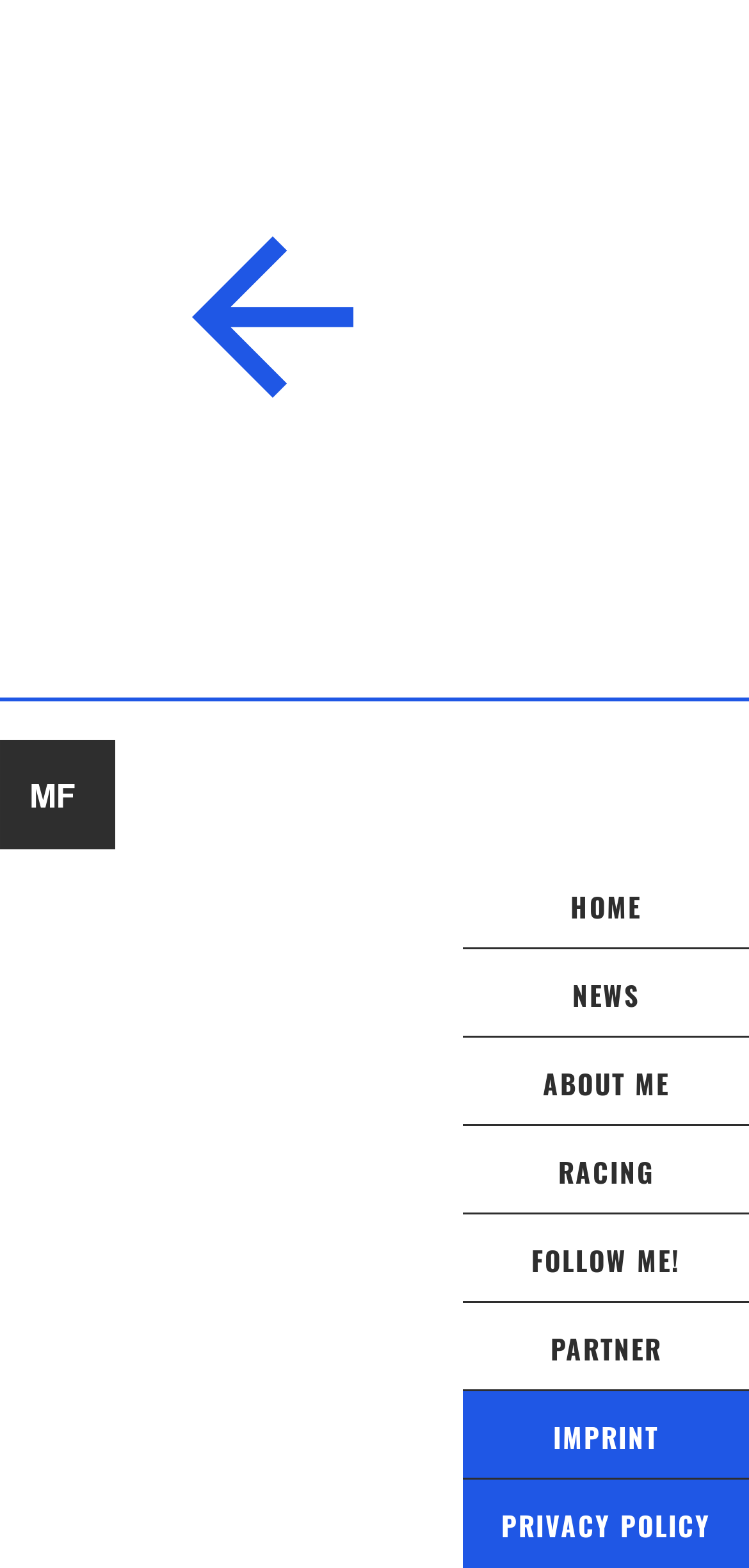Answer briefly with one word or phrase:
What is the logo image name?

Logo MF